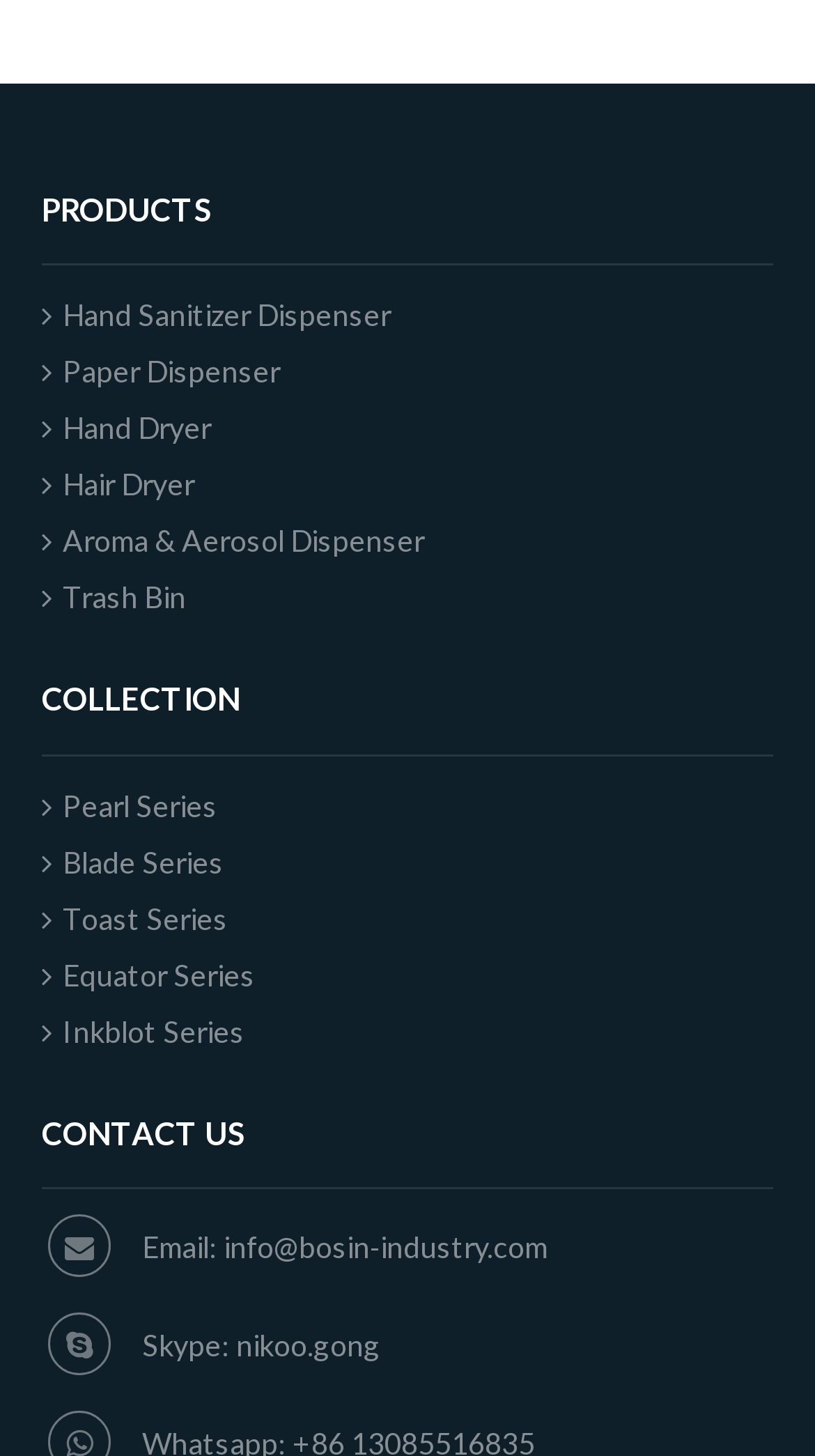How many product categories are there?
Provide a thorough and detailed answer to the question.

Based on the webpage, I can see two categories: 'PRODUCTS' and 'COLLECTION'. Under 'PRODUCTS', there are 7 sub-categories, and under 'COLLECTION', there are 5 sub-categories.